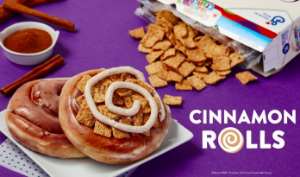Illustrate the scene in the image with a detailed description.

Krispy Kreme has introduced its delectable Original Glazed Cinnamon Rolls and Cinnamon Toast Crunch Cinnamon Rolls, beautifully presented on a vibrant purple background. The image showcases two freshly baked cinnamon rolls: one is generously topped with a swirl of icing, while the other features a delightful arrangement of Cinnamon Toast Crunch cereal, adding a fun twist to the classic treat. In the background, a box of the new cinnamon rolls can be seen, hinting at their availability. Cinnamon sticks and a sprinkle of cinnamon powder provide an aromatic touch, enhancing the visual appeal of this mouthwatering offering. The caption prominently displays "CINNAMON ROLLS," inviting pastry lovers to indulge in this exciting flavor combination, perfect for cinnamon roll enthusiasts everywhere. Image via Krispy Kreme.